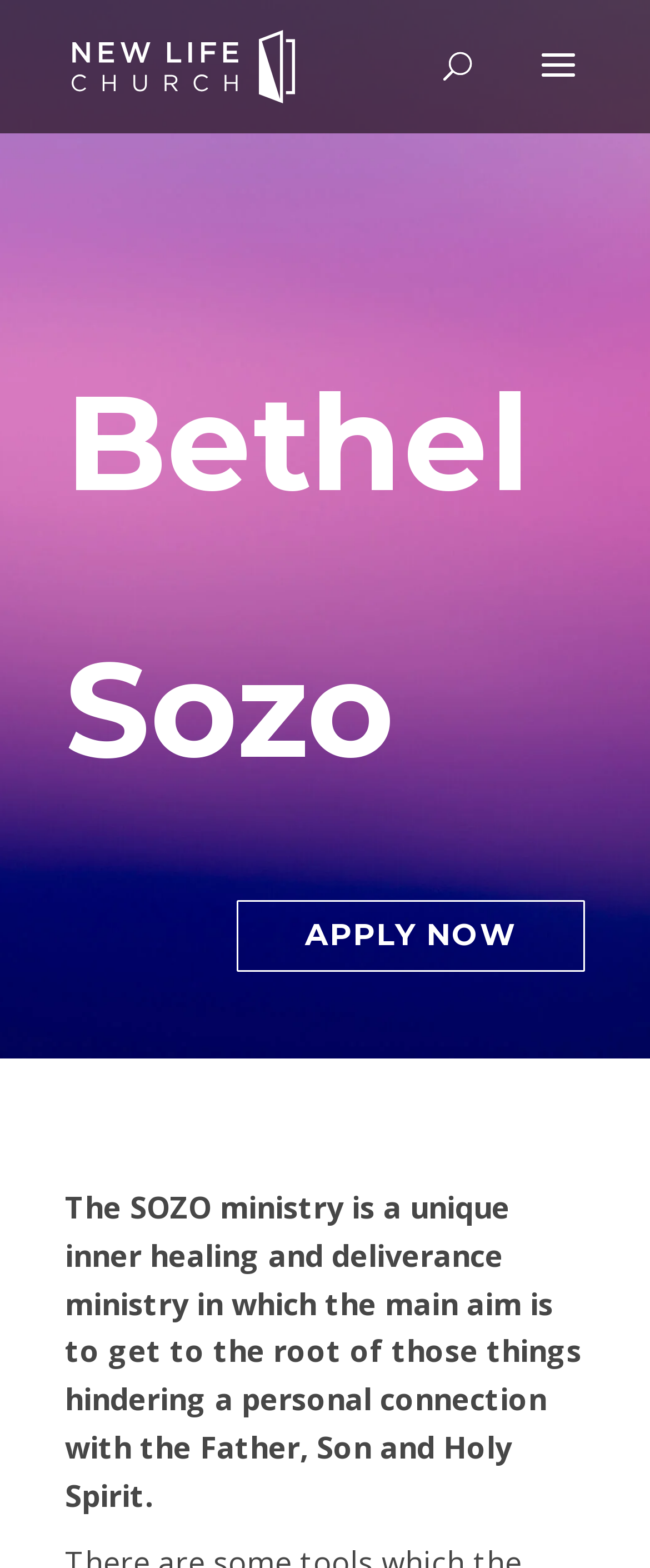Please give a short response to the question using one word or a phrase:
What can be done with the 'APPLY NOW' button?

Apply for SOZO ministry